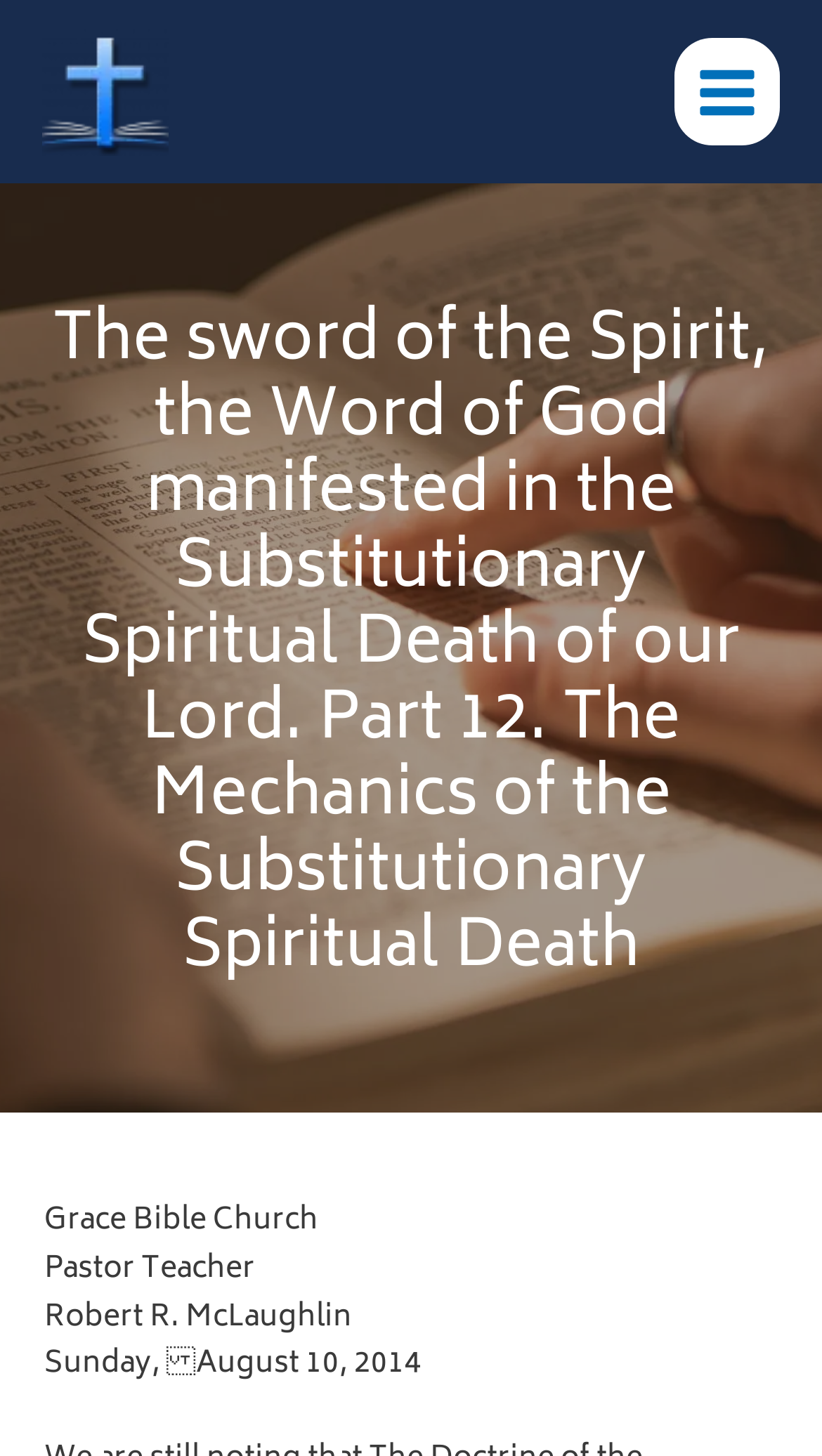What is the name of the church?
We need a detailed and exhaustive answer to the question. Please elaborate.

I found the answer by looking at the static text elements under the heading 'The sword of the Spirit, the Word of God manifested in the Substitutionary Spiritual Death of our Lord. Part 12. The Mechanics of the Substitutionary Spiritual Death'. The text 'Grace Bible Church' is listed, indicating the name of the church.